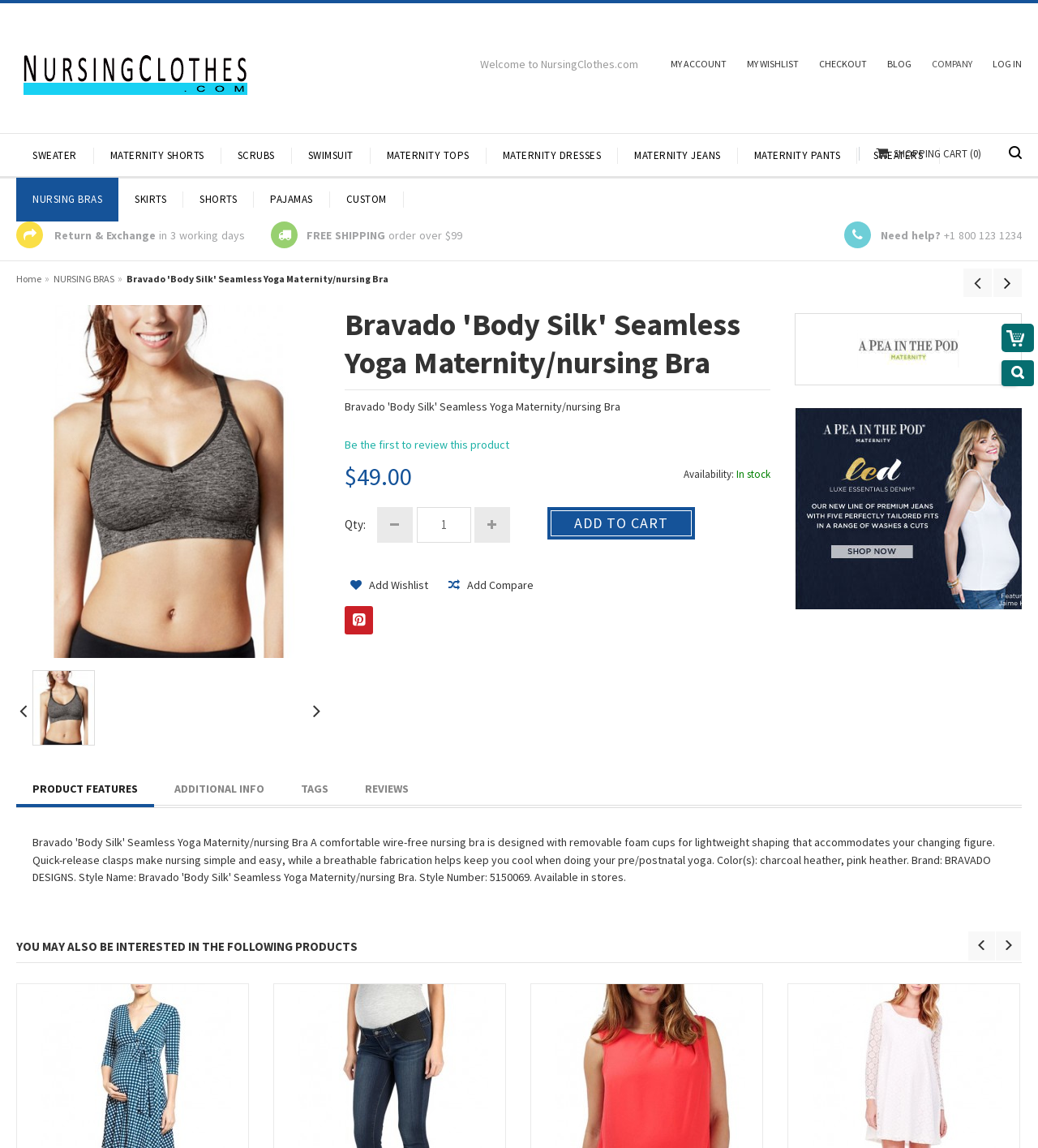Provide an in-depth caption for the elements present on the webpage.

This webpage is about a specific product, Bravado 'Body Silk' Seamless Yoga Maternity/nursing Bra. At the top of the page, there is a navigation menu with links to various categories such as SWEATER, MATERNITY SHORTS, and NURSING BRAS. Below the navigation menu, there is a search bar with a search icon on the right side.

On the left side of the page, there is a section with links to the company's social media profiles, a link to the company's blog, and a link to the customer's account. Below this section, there is a list of links to various product categories.

The main content of the page is dedicated to the product description. There is a large image of the product at the top, followed by the product name and a brief description. Below the product description, there are links to reviews, product features, additional information, tags, and reviews.

On the right side of the page, there is a section with information about the product's price, availability, and quantity. There are also buttons to increase or decrease the quantity, and a button to add the product to the cart.

At the bottom of the page, there is a section with recommended products, each with an image and a link to the product page. There are also buttons to add each product to the cart.

Throughout the page, there are various icons and images, including a Corolla Store logo, a search icon, and social media icons.